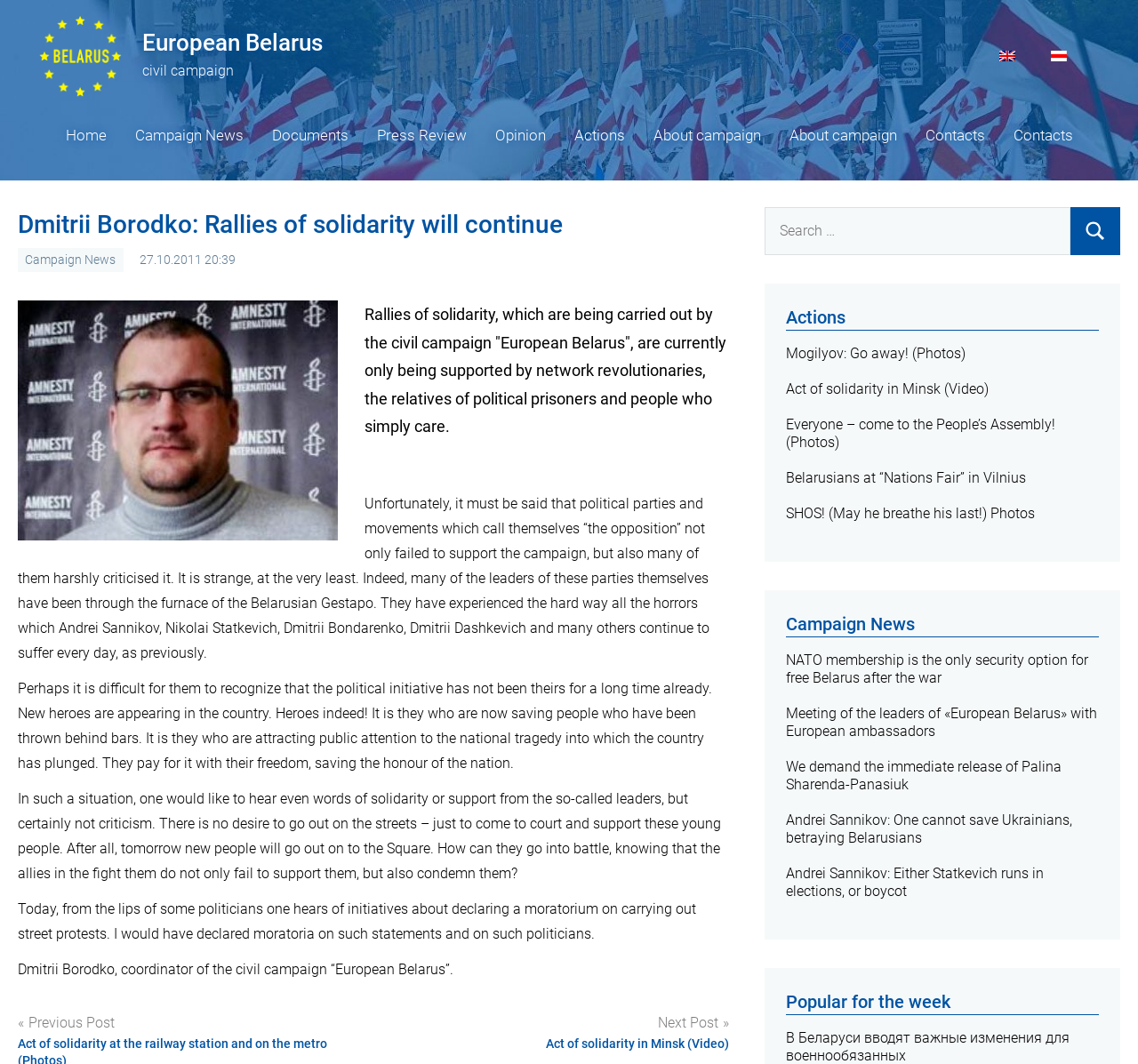Please provide a brief answer to the question using only one word or phrase: 
How many headings are there in the 'Actions' section?

6